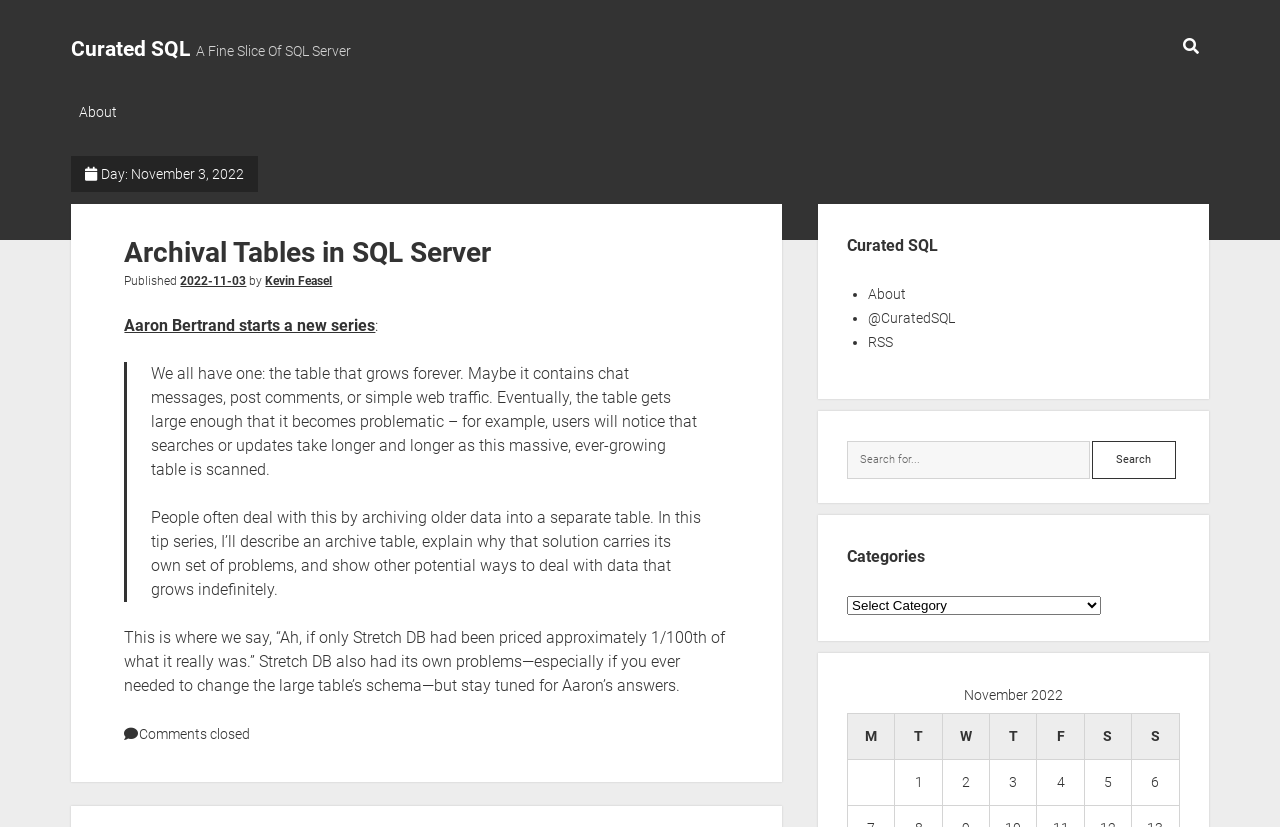Can you look at the image and give a comprehensive answer to the question:
What is the purpose of the search box?

The purpose of the search box can be inferred from its location and label. The search box is located at the top right corner of the webpage, and it has a label 'Search' with a bounding box coordinate of [0.916, 0.036, 0.953, 0.059]. This suggests that the search box is intended for users to search the website for specific content.